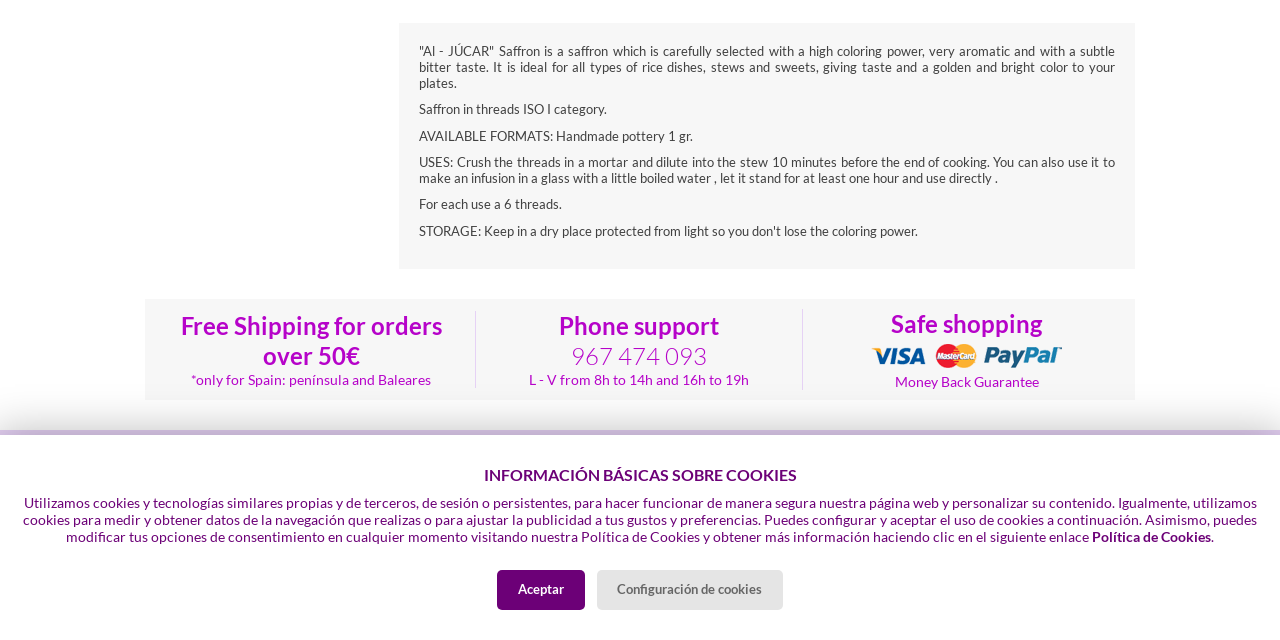Determine the bounding box coordinates for the UI element matching this description: "Privacy policy".

[0.601, 0.794, 0.658, 0.818]